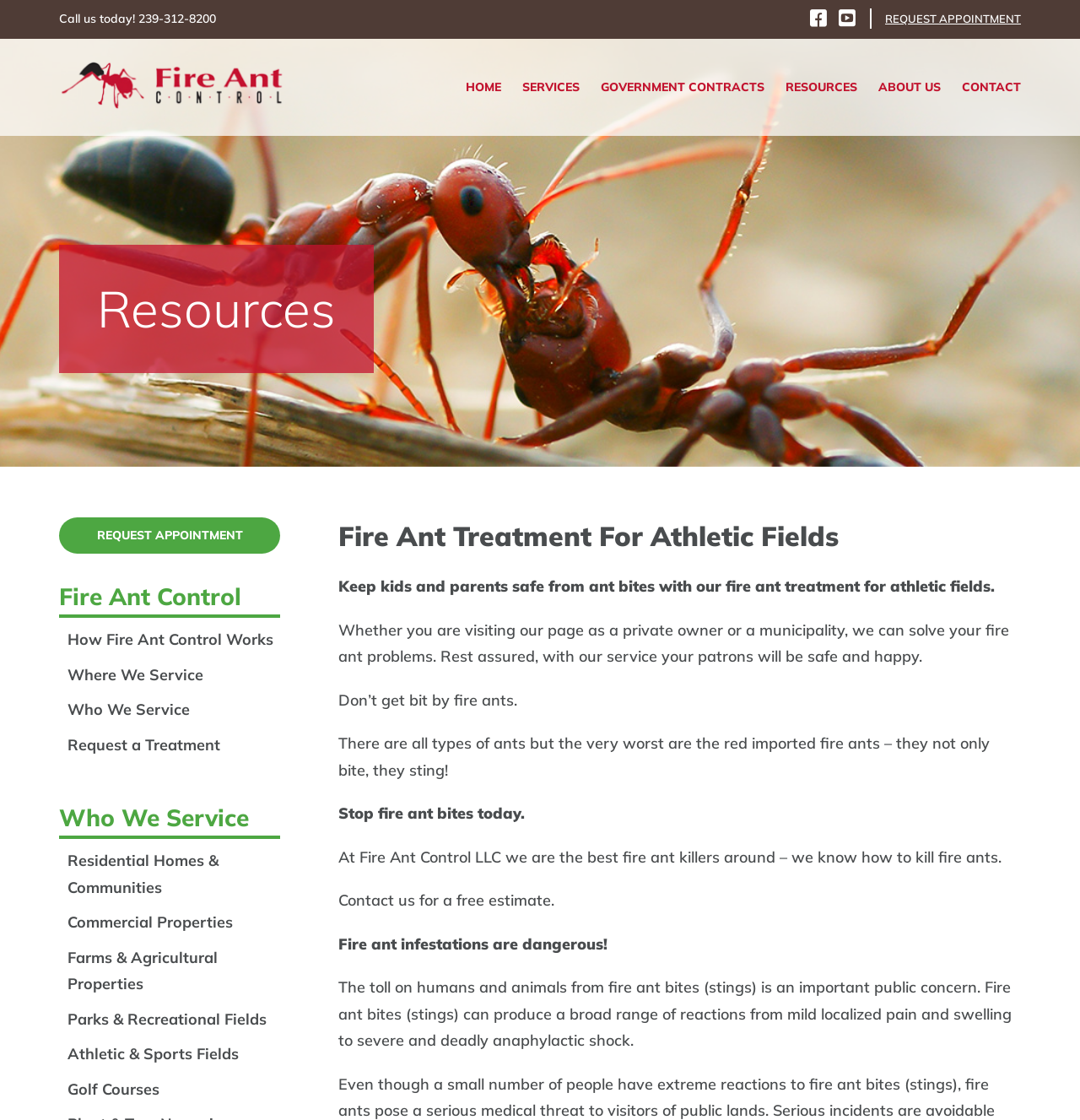What type of fields do they provide treatment for?
Please interpret the details in the image and answer the question thoroughly.

The webpage lists the types of fields they provide treatment for, including Athletic & Sports Fields, as stated in the link 'Athletic & Sports Fields' under the heading 'Who We Service'.